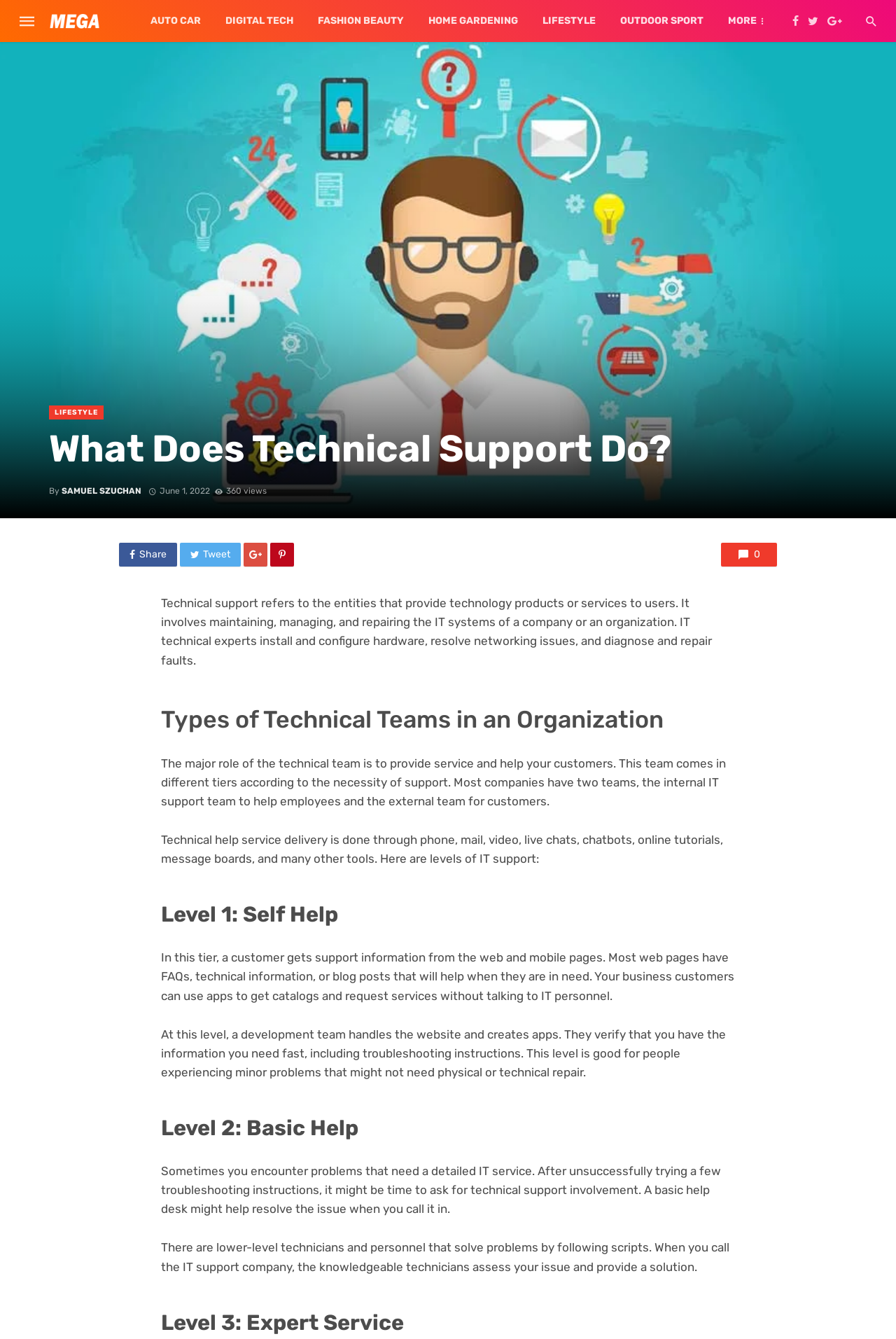Please identify the bounding box coordinates of the area I need to click to accomplish the following instruction: "Click the Share button".

[0.133, 0.405, 0.197, 0.423]